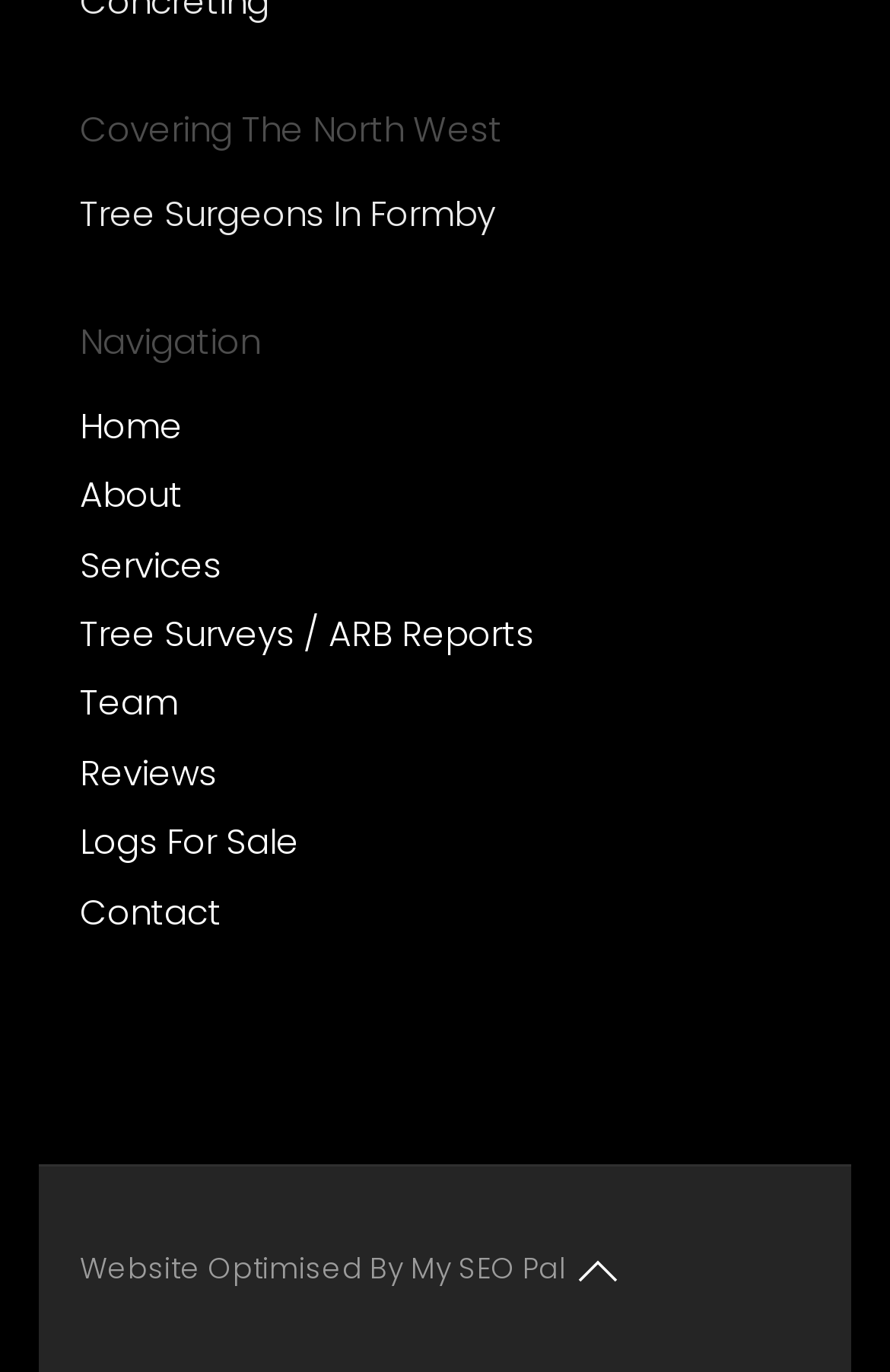Provide the bounding box coordinates of the HTML element described by the text: "Services". The coordinates should be in the format [left, top, right, bottom] with values between 0 and 1.

[0.09, 0.387, 0.6, 0.438]